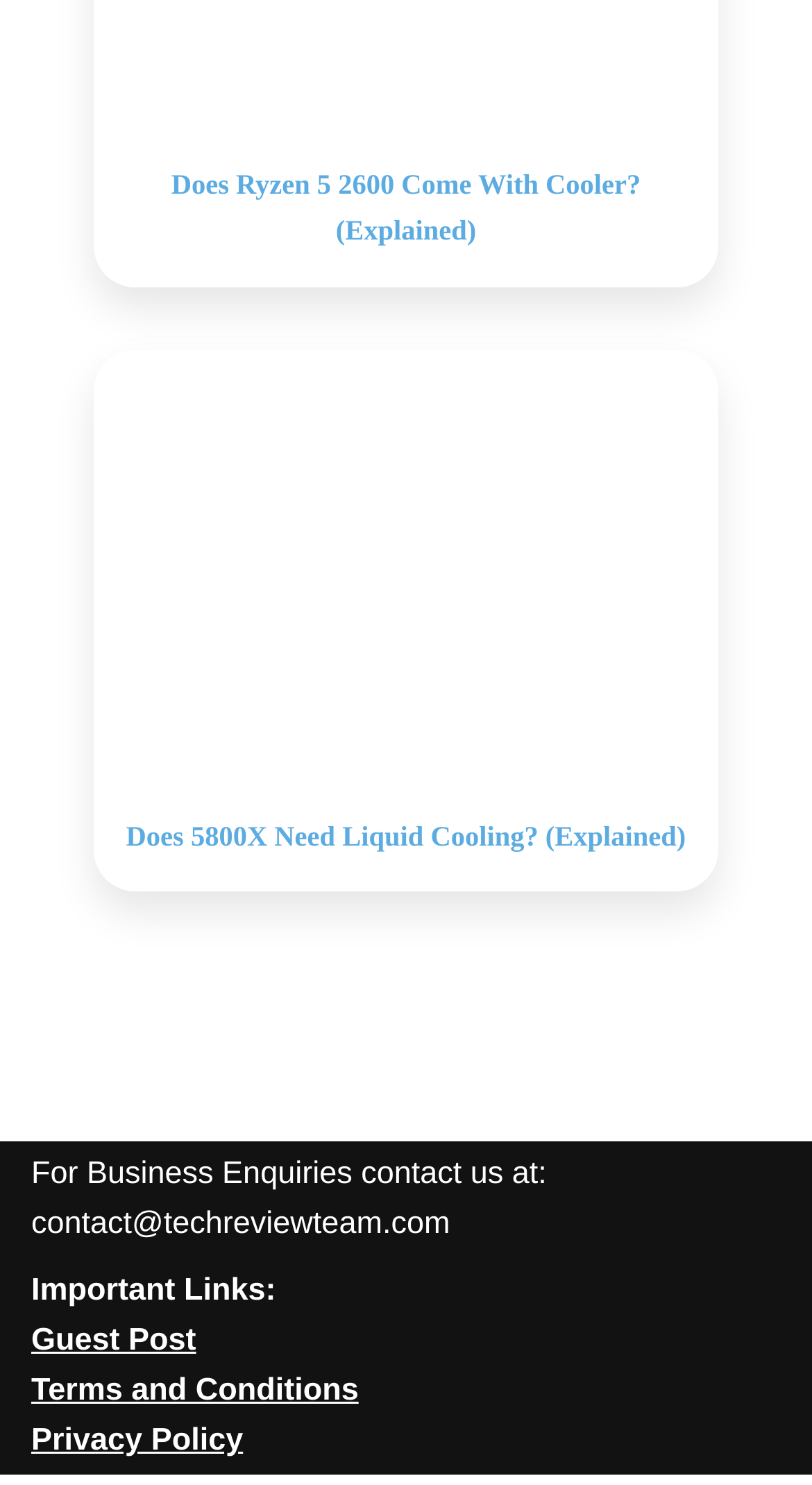What is the topic of the first link?
Observe the image and answer the question with a one-word or short phrase response.

Air Coolers